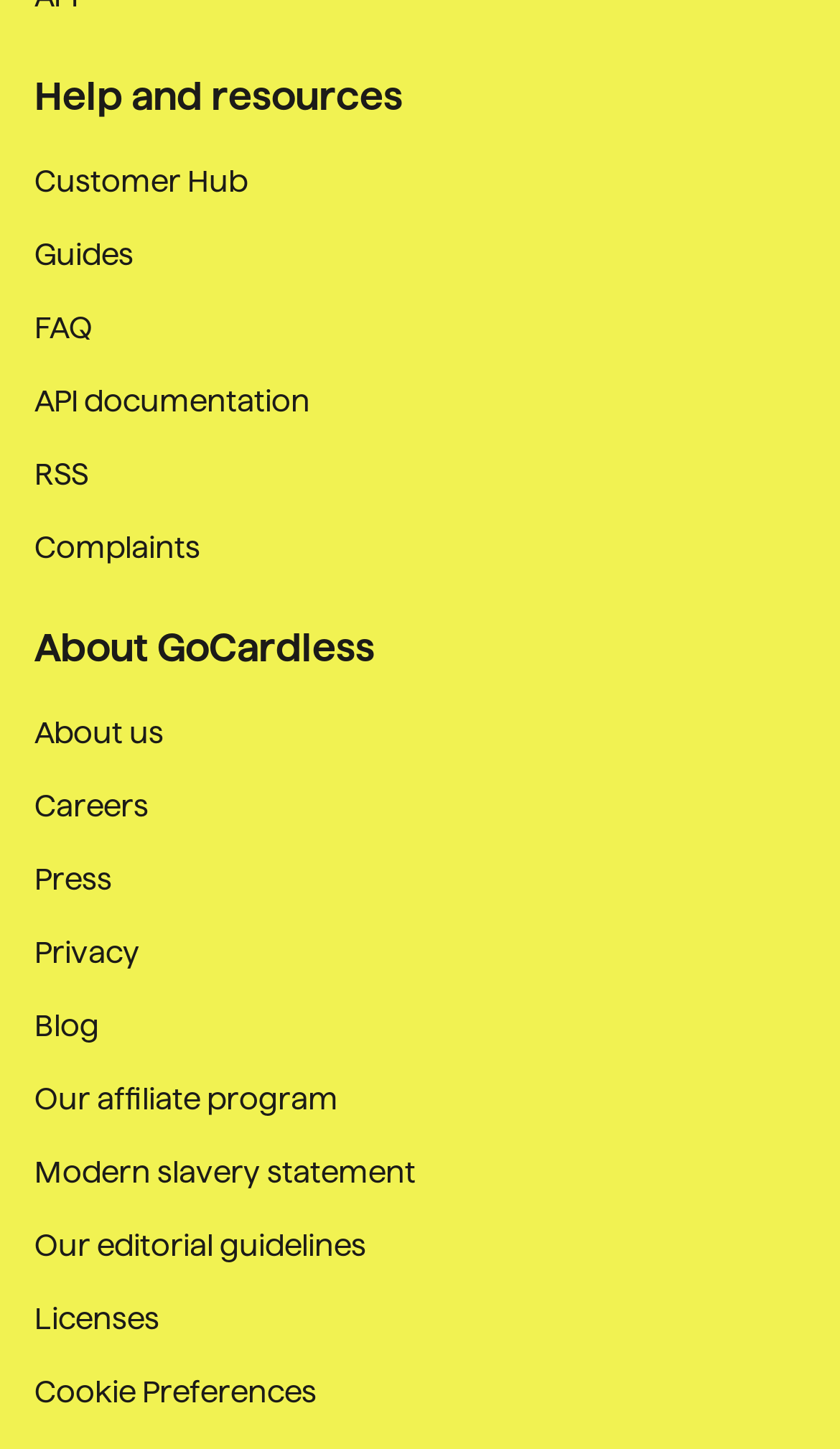Specify the bounding box coordinates of the area to click in order to execute this command: 'visit cheat slot apk page'. The coordinates should consist of four float numbers ranging from 0 to 1, and should be formatted as [left, top, right, bottom].

None